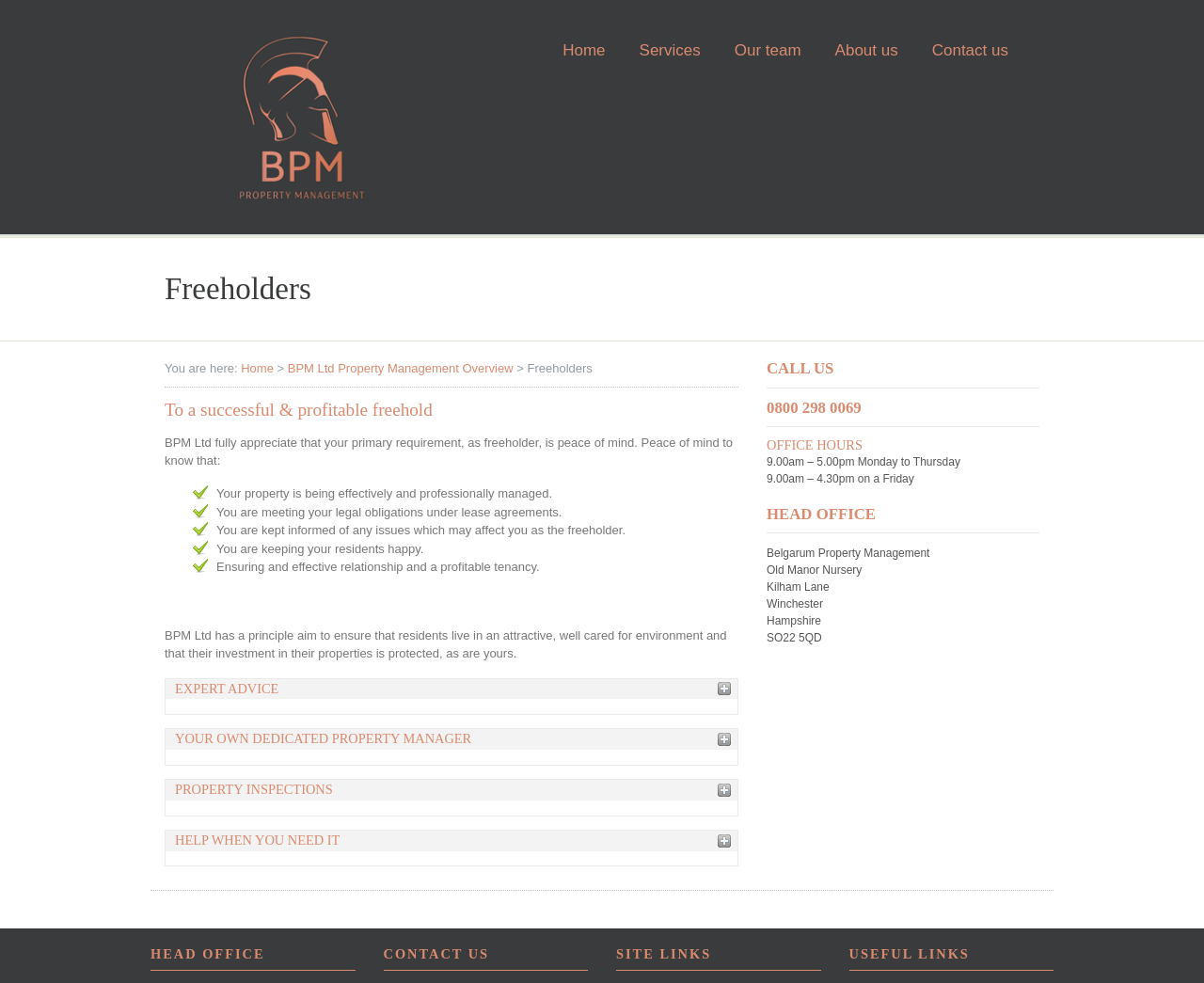Locate the UI element that matches the description Contact us → in the webpage screenshot. Return the bounding box coordinates in the format (top-left x, top-left y, bottom-right x, bottom-right y), with values ranging from 0 to 1.

None